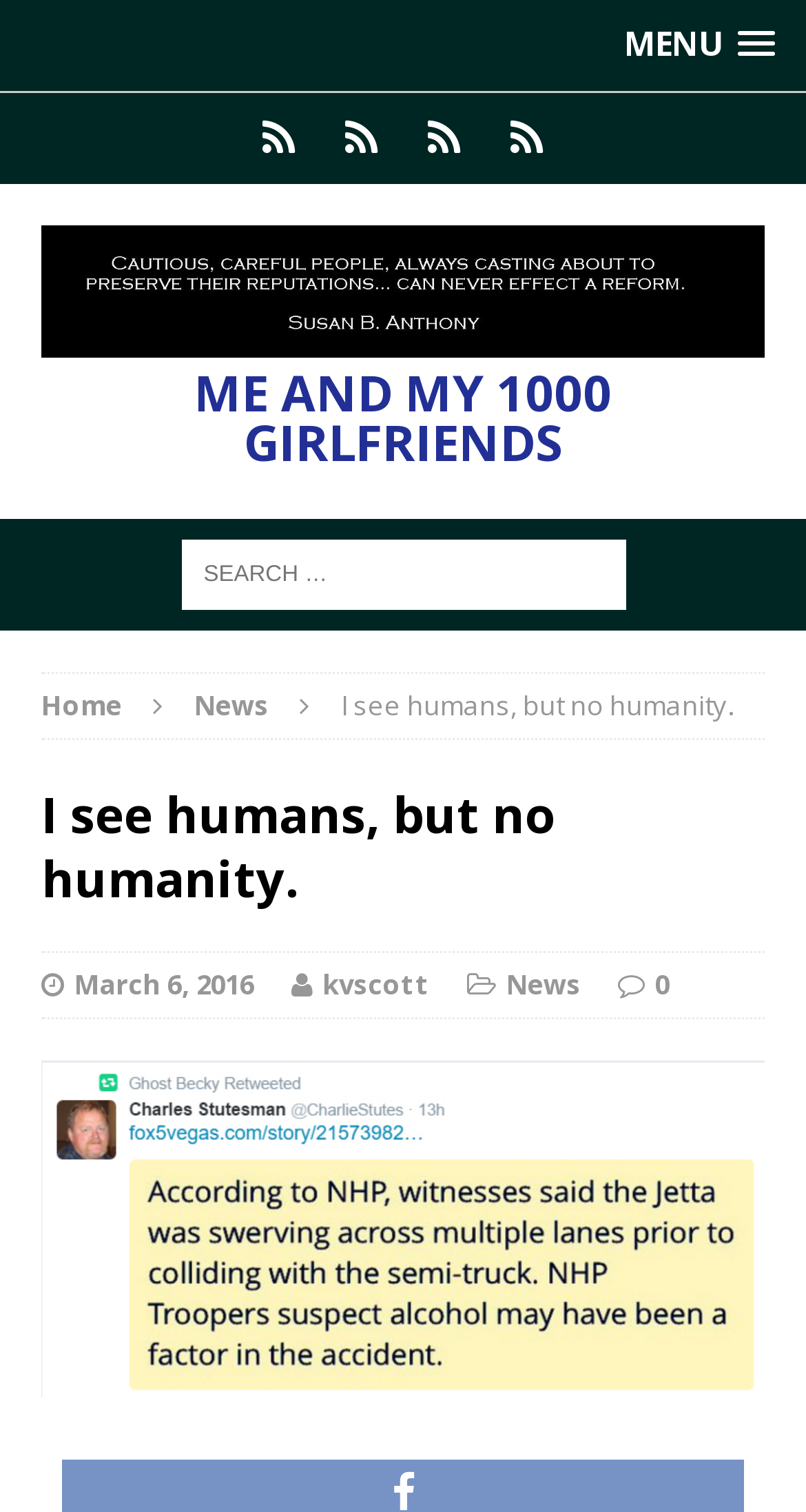Find the bounding box coordinates for the HTML element described in this sentence: "March 6, 2016". Provide the coordinates as four float numbers between 0 and 1, in the format [left, top, right, bottom].

[0.092, 0.639, 0.315, 0.664]